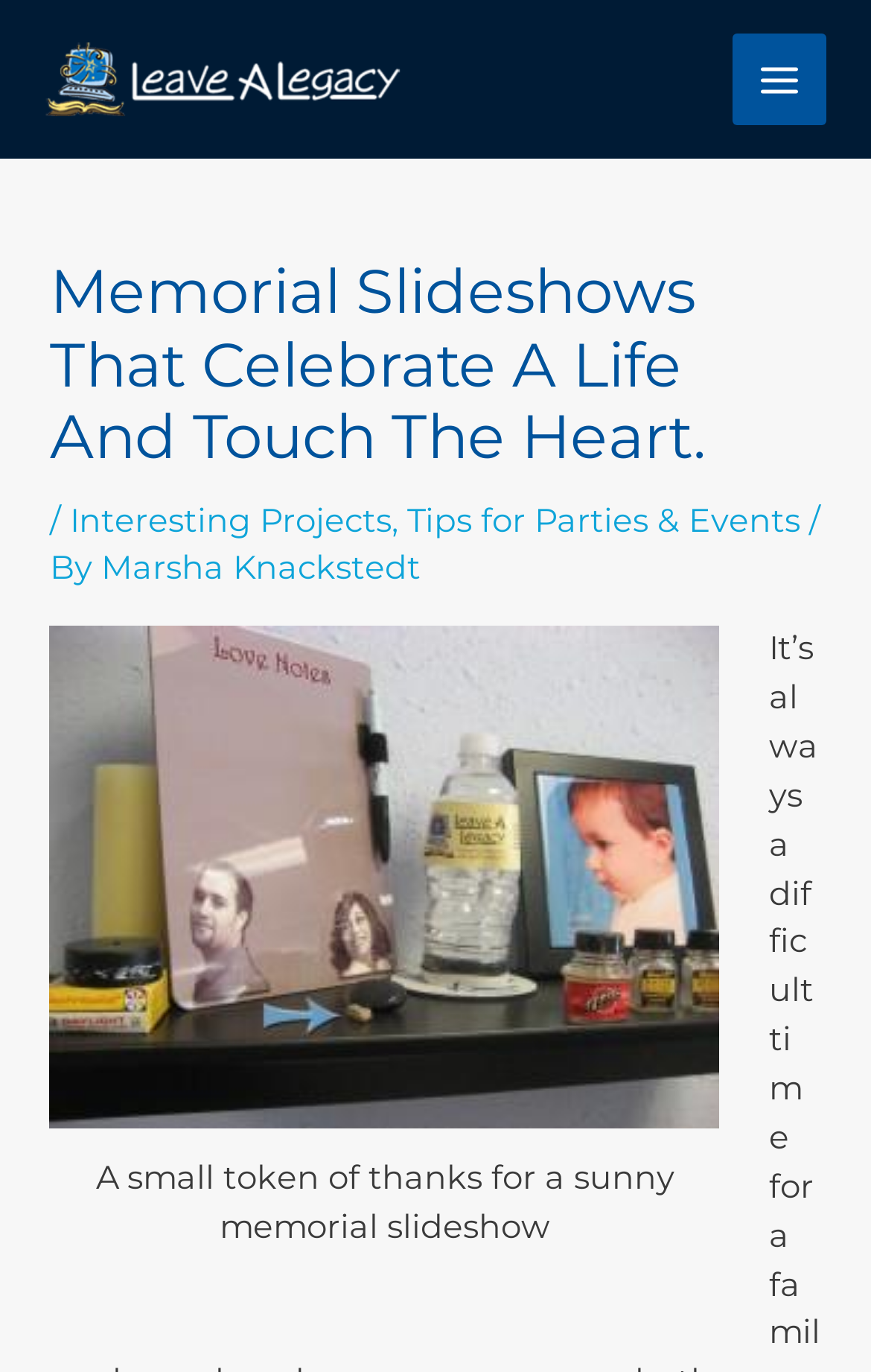Carefully examine the image and provide an in-depth answer to the question: What is the main topic of the webpage?

The main topic of the webpage is 'Memorial Slideshows' which is indicated by the heading 'Memorial Slideshows That Celebrate A Life And Touch The Heart.' located at the top of the webpage, as described by the element with ID 82.